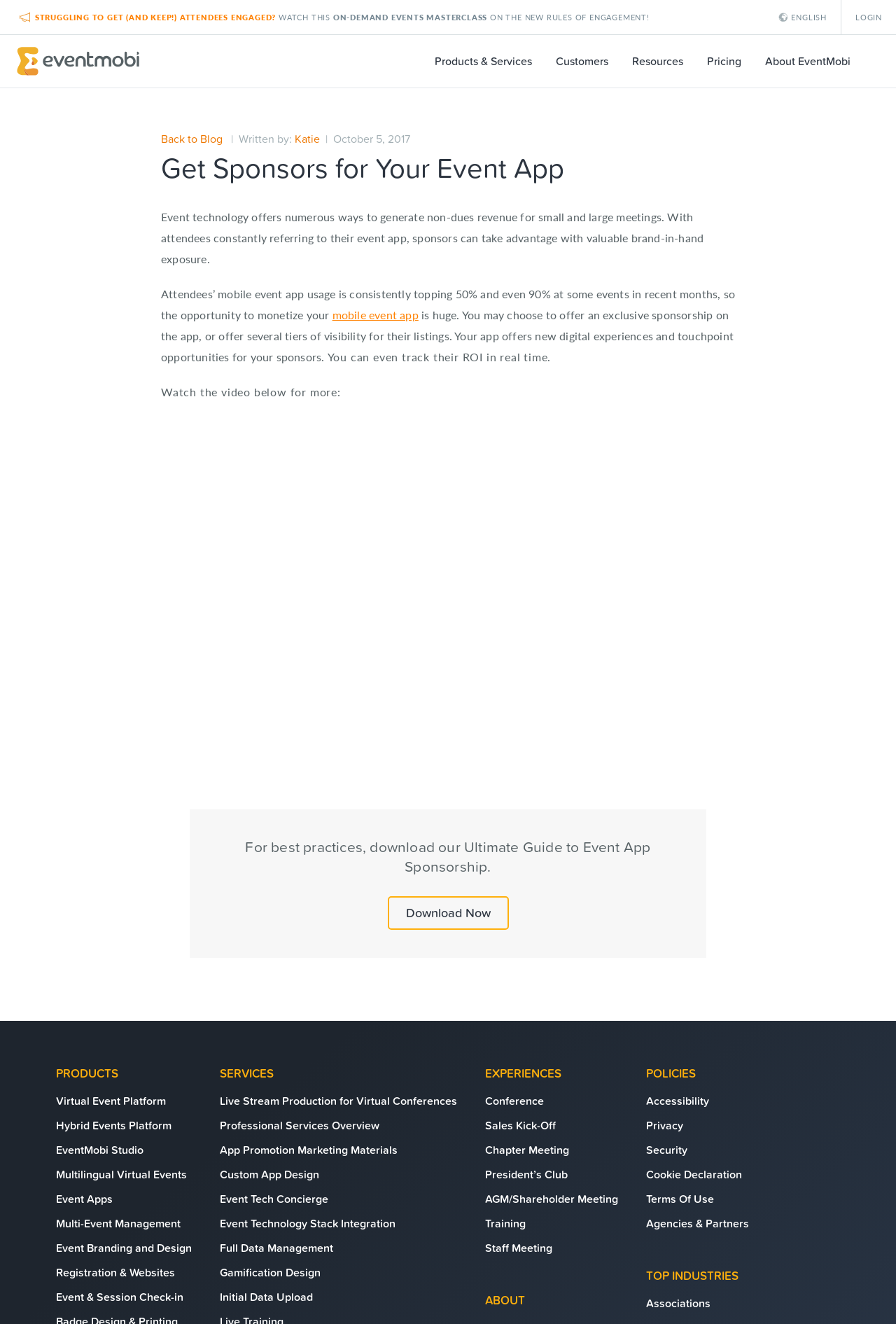Determine the bounding box coordinates of the element's region needed to click to follow the instruction: "Log in to your account". Provide these coordinates as four float numbers between 0 and 1, formatted as [left, top, right, bottom].

[0.938, 0.0, 1.0, 0.026]